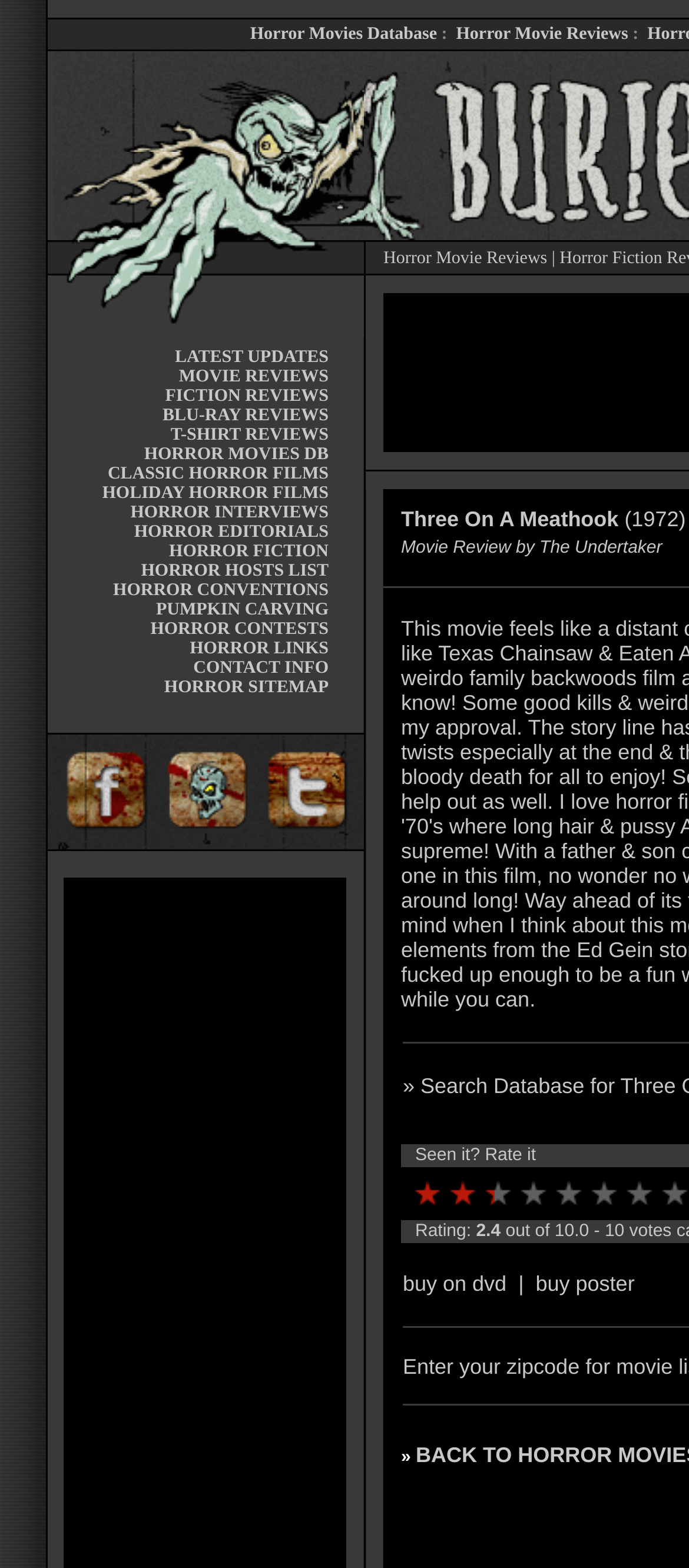Please specify the bounding box coordinates of the clickable section necessary to execute the following command: "Click on Horror Movies Database".

[0.363, 0.016, 0.634, 0.028]